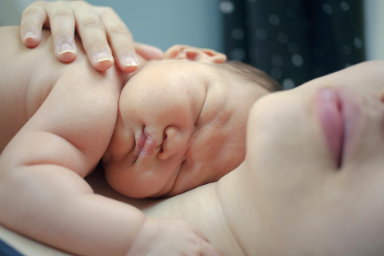Where is the scene likely taking place?
Please use the image to provide an in-depth answer to the question.

The setting, likely indoors, suggests a safe and comforting environment, essential for the infant's growth and well-being, implying that the scene is taking place inside a building or a house.